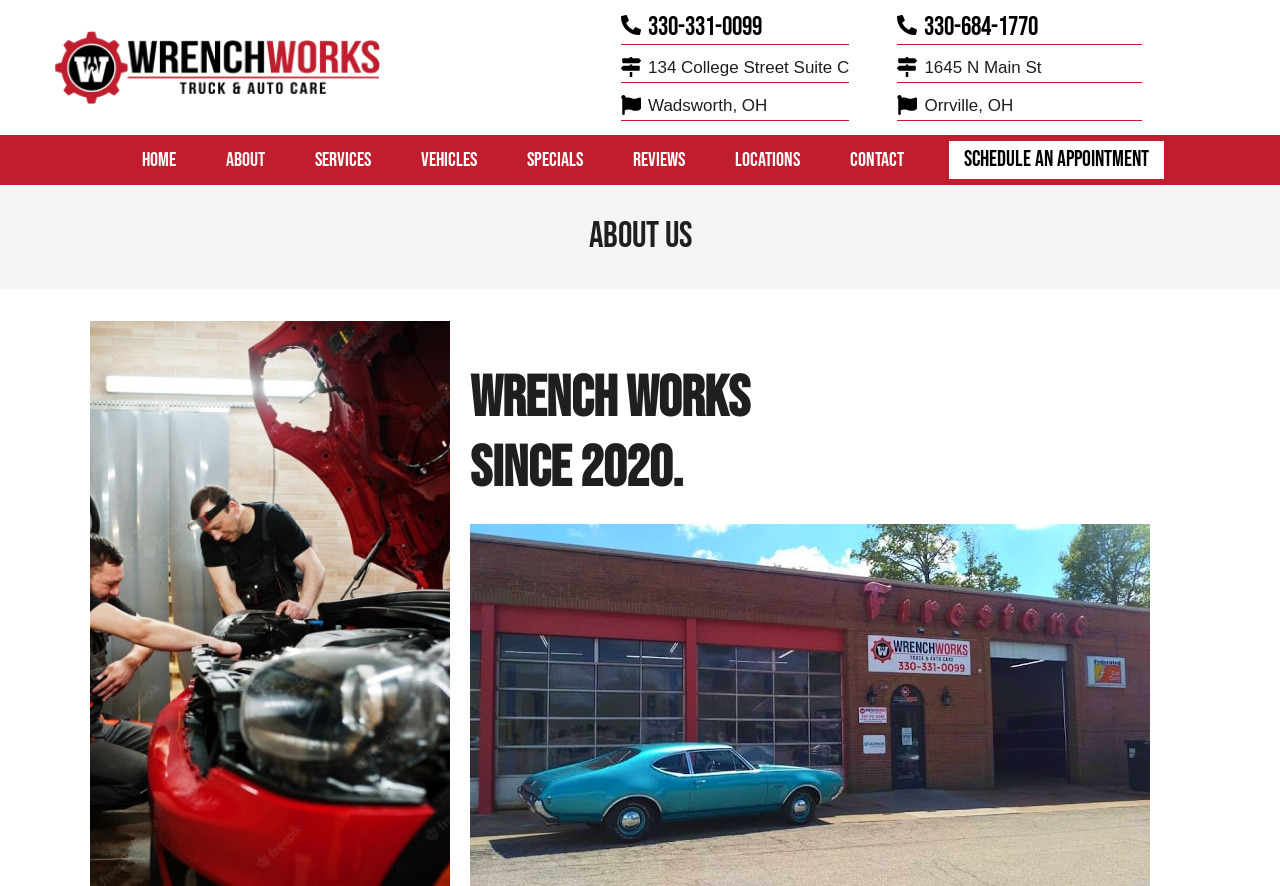What is the name of the company?
Please give a detailed answer to the question using the information shown in the image.

I inferred the name of the company from the root element 'About WrenchWorks Truck and Auto Care In Wadsworth, OH' and the heading 'WRENCH WORKS SINCE 2020.'.